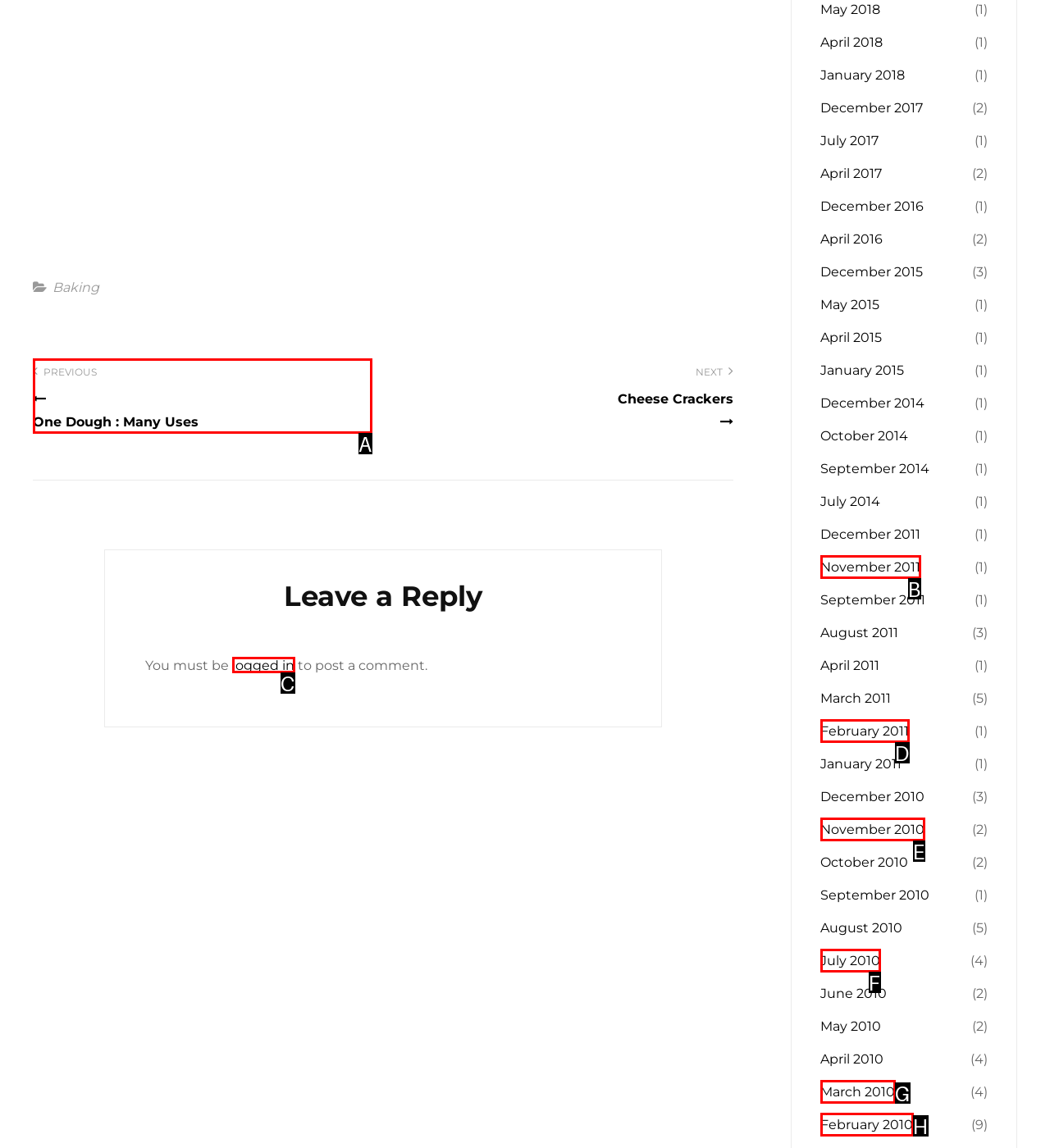Identify which HTML element matches the description: PreviousOne Dough : Many Uses
Provide your answer in the form of the letter of the correct option from the listed choices.

A